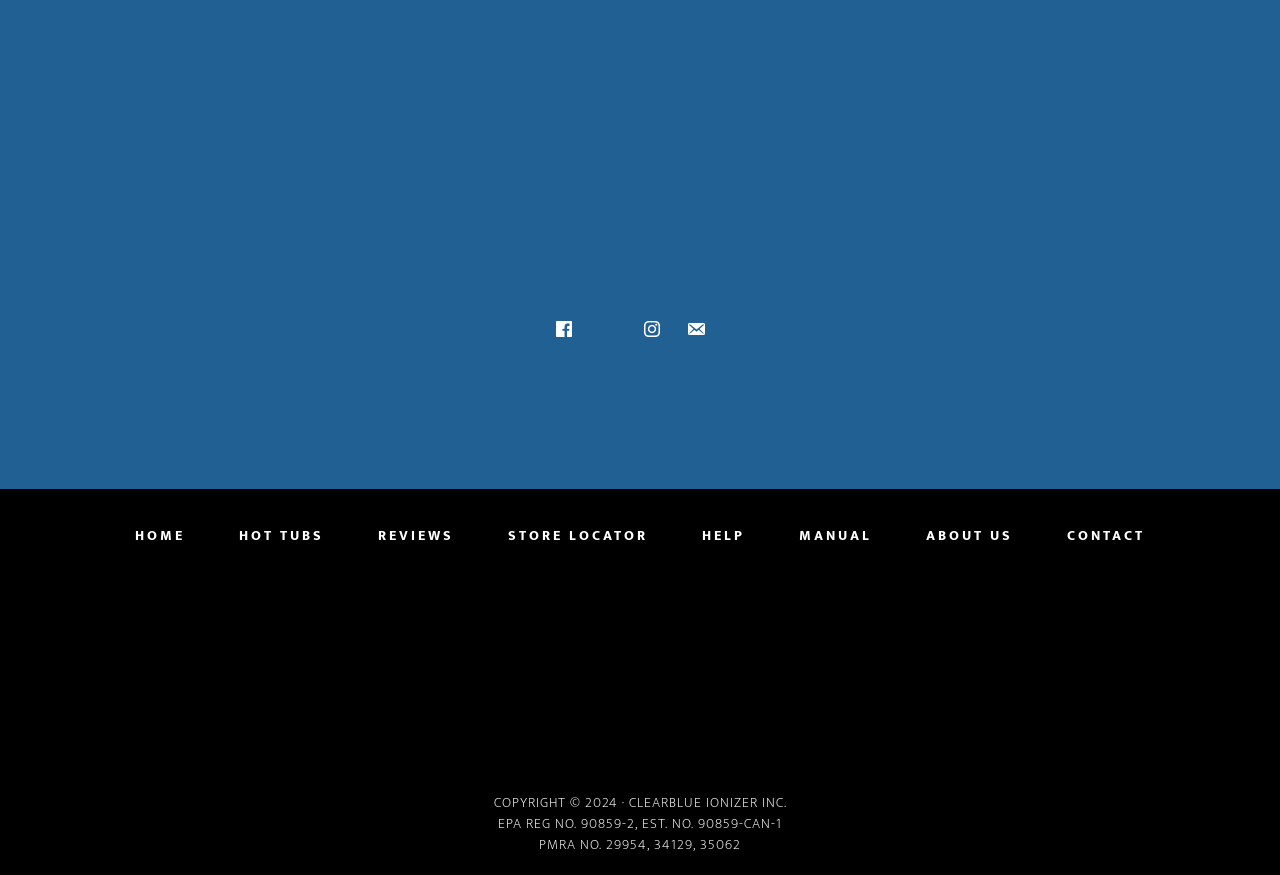Please reply to the following question using a single word or phrase: 
How many social media links are present?

3